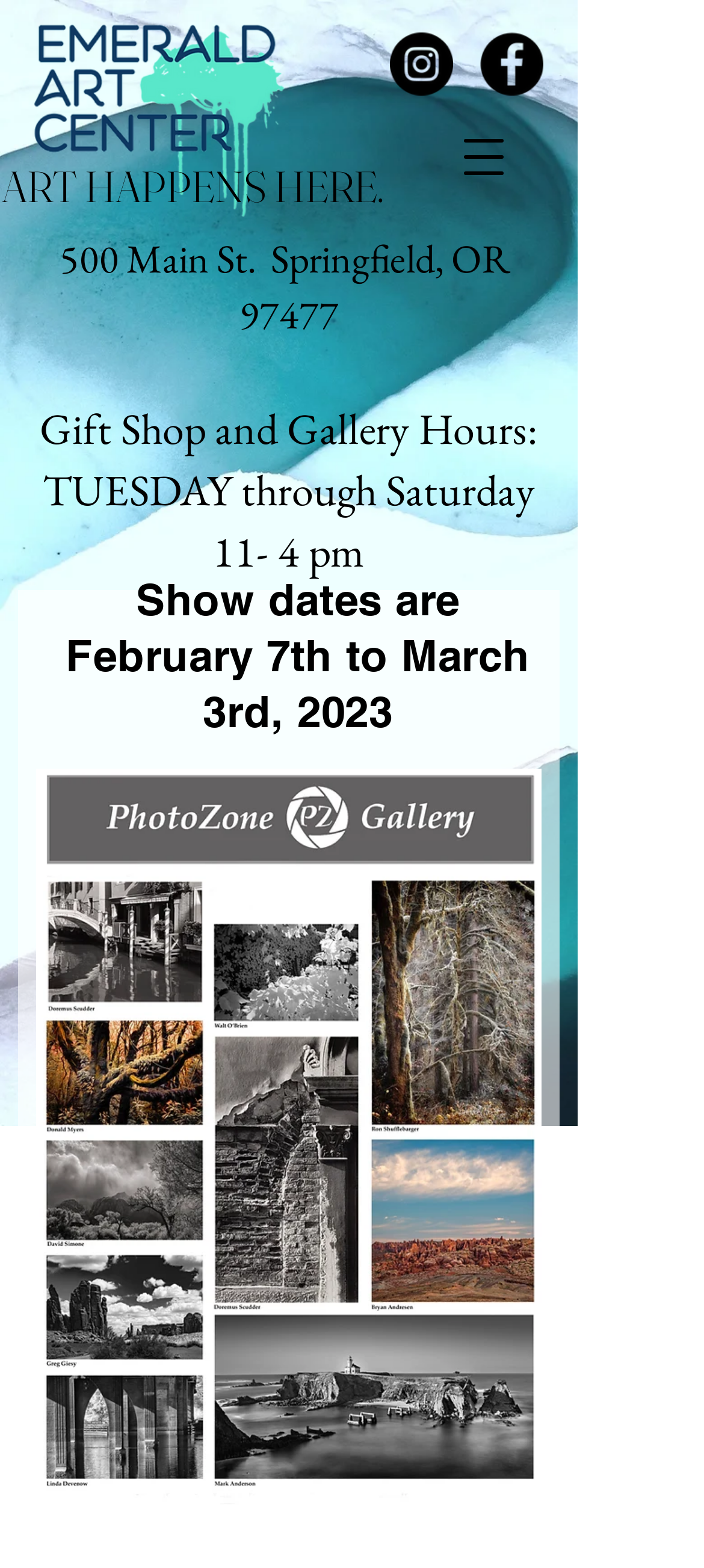Calculate the bounding box coordinates for the UI element based on the following description: "aria-label="Facebook"". Ensure the coordinates are four float numbers between 0 and 1, i.e., [left, top, right, bottom].

[0.682, 0.021, 0.772, 0.061]